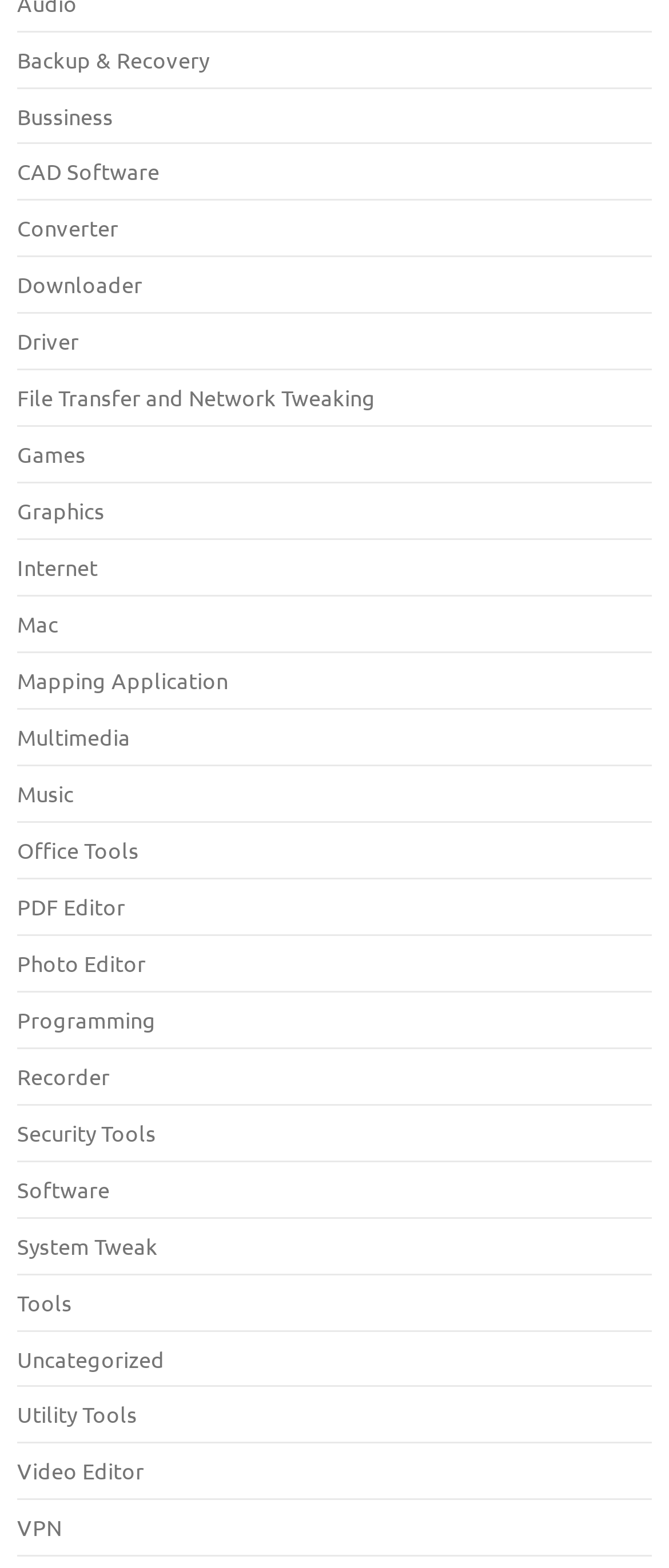Answer the question below with a single word or a brief phrase: 
What is the first category listed?

Backup & Recovery